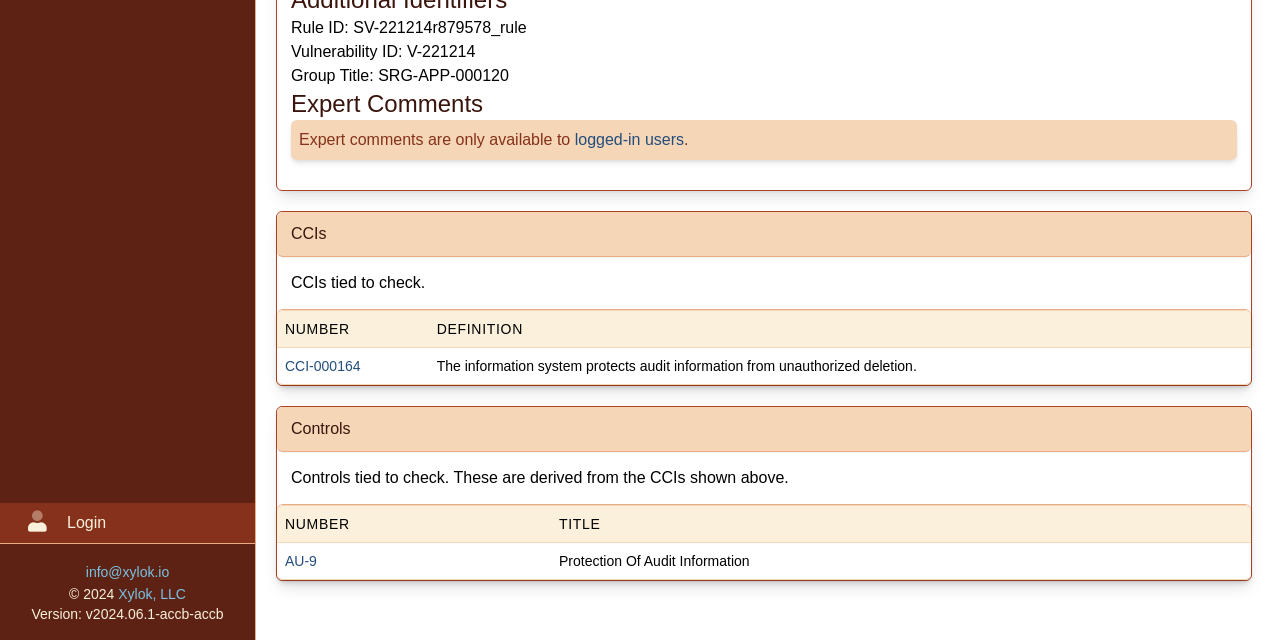Given the webpage screenshot and the description, determine the bounding box coordinates (top-left x, top-left y, bottom-right x, bottom-right y) that define the location of the UI element matching this description: CCI-000164

[0.223, 0.559, 0.282, 0.584]